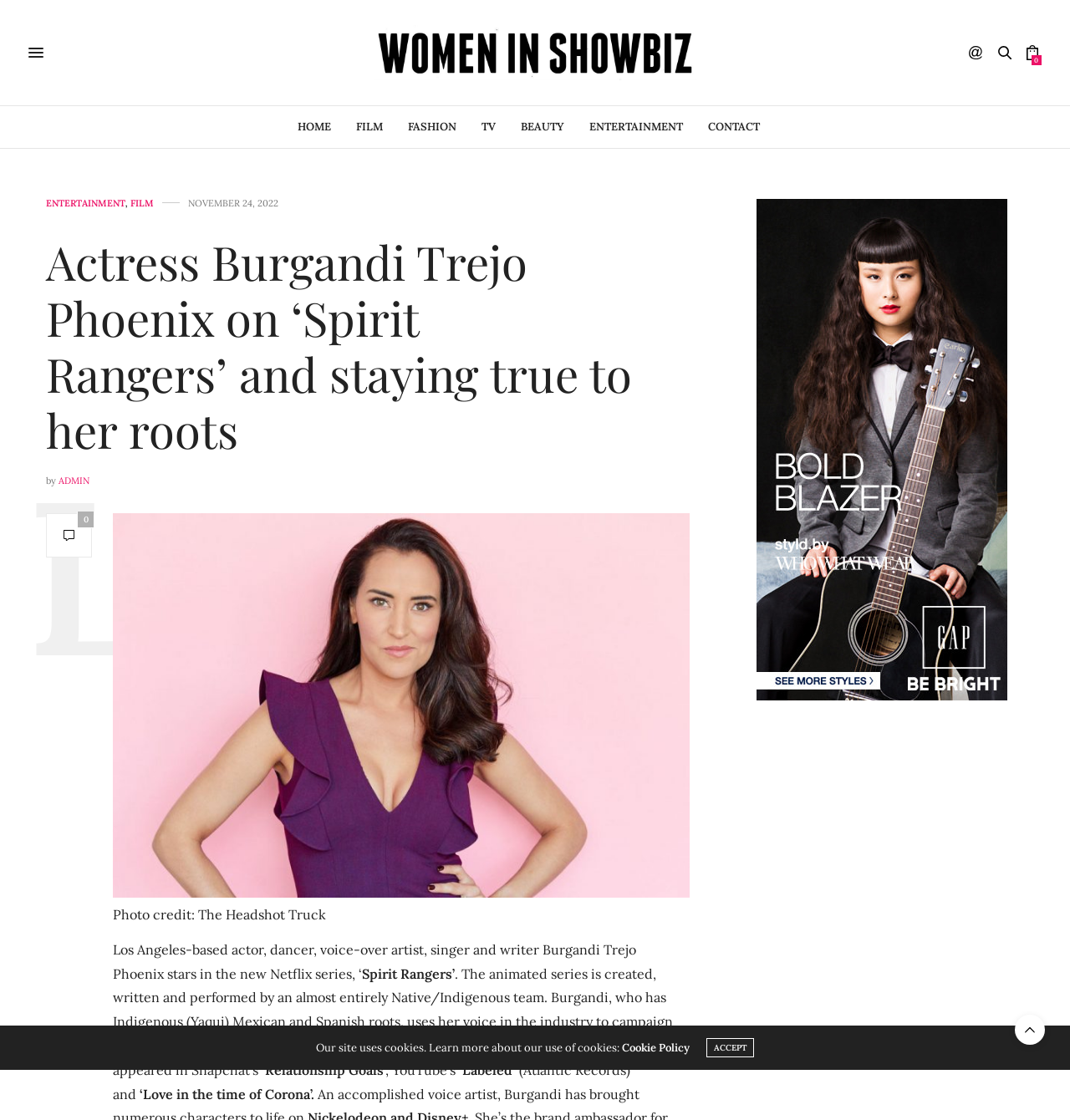Can you give a detailed response to the following question using the information from the image? What is Burgandi Trejo Phoenix's profession?

Based on the webpage content, it is mentioned that Burgandi Trejo Phoenix is a Los Angeles-based actor, dancer, voice-over artist, singer, and writer, which indicates her multiple professions in the entertainment industry.